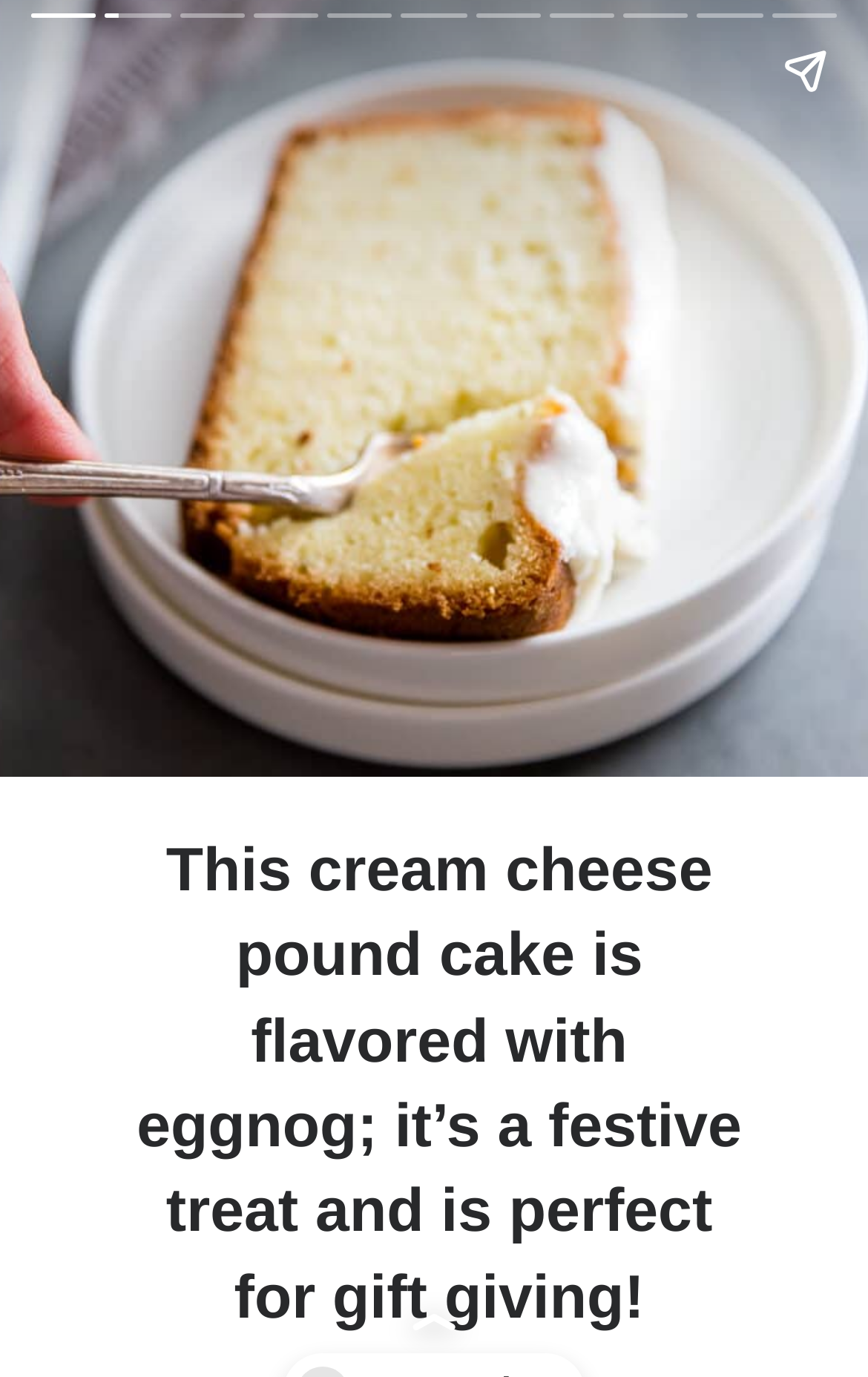What is the flavor of the pound cake?
Respond to the question with a well-detailed and thorough answer.

The flavor of the pound cake can be determined by reading the heading on the webpage, which states 'This cream cheese pound cake is flavored with eggnog; it’s a festive treat and is perfect for gift giving!'.